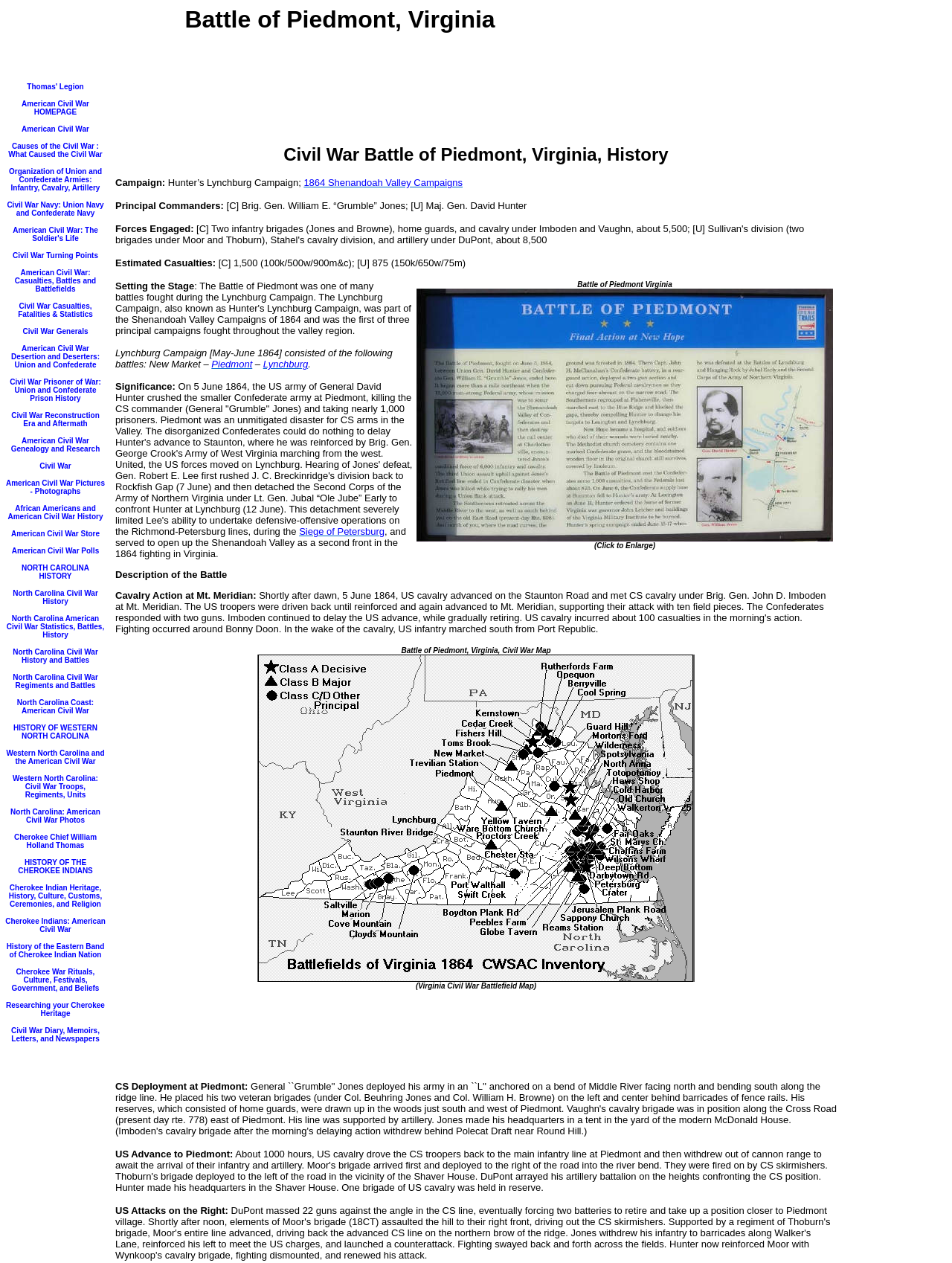Determine the coordinates of the bounding box that should be clicked to complete the instruction: "Read about the causes of the Civil War". The coordinates should be represented by four float numbers between 0 and 1: [left, top, right, bottom].

[0.009, 0.11, 0.108, 0.126]